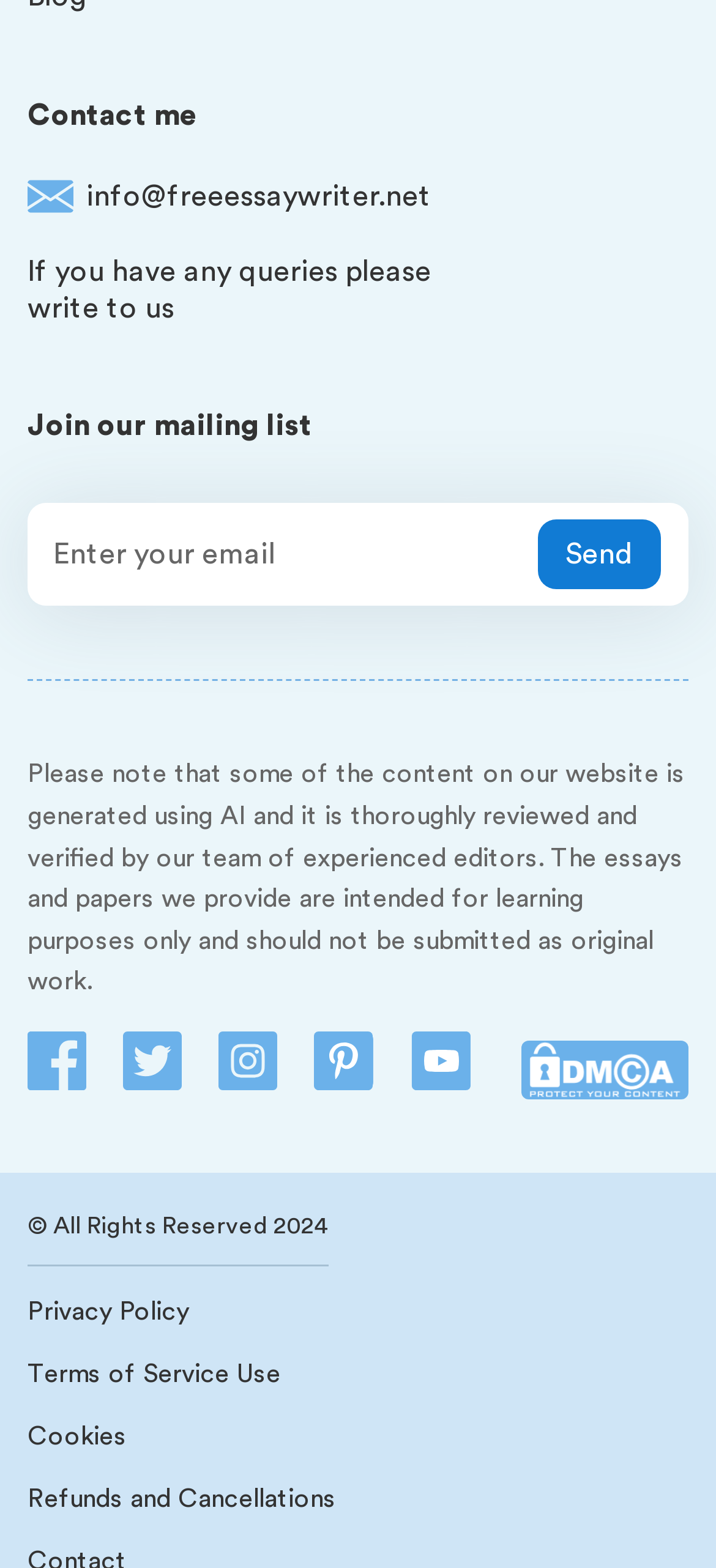Can you specify the bounding box coordinates of the area that needs to be clicked to fulfill the following instruction: "Enter your email"?

[0.038, 0.321, 0.962, 0.387]